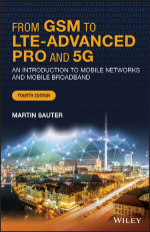What is depicted in the background of the book cover? Examine the screenshot and reply using just one word or a brief phrase.

A modern skyline at dusk